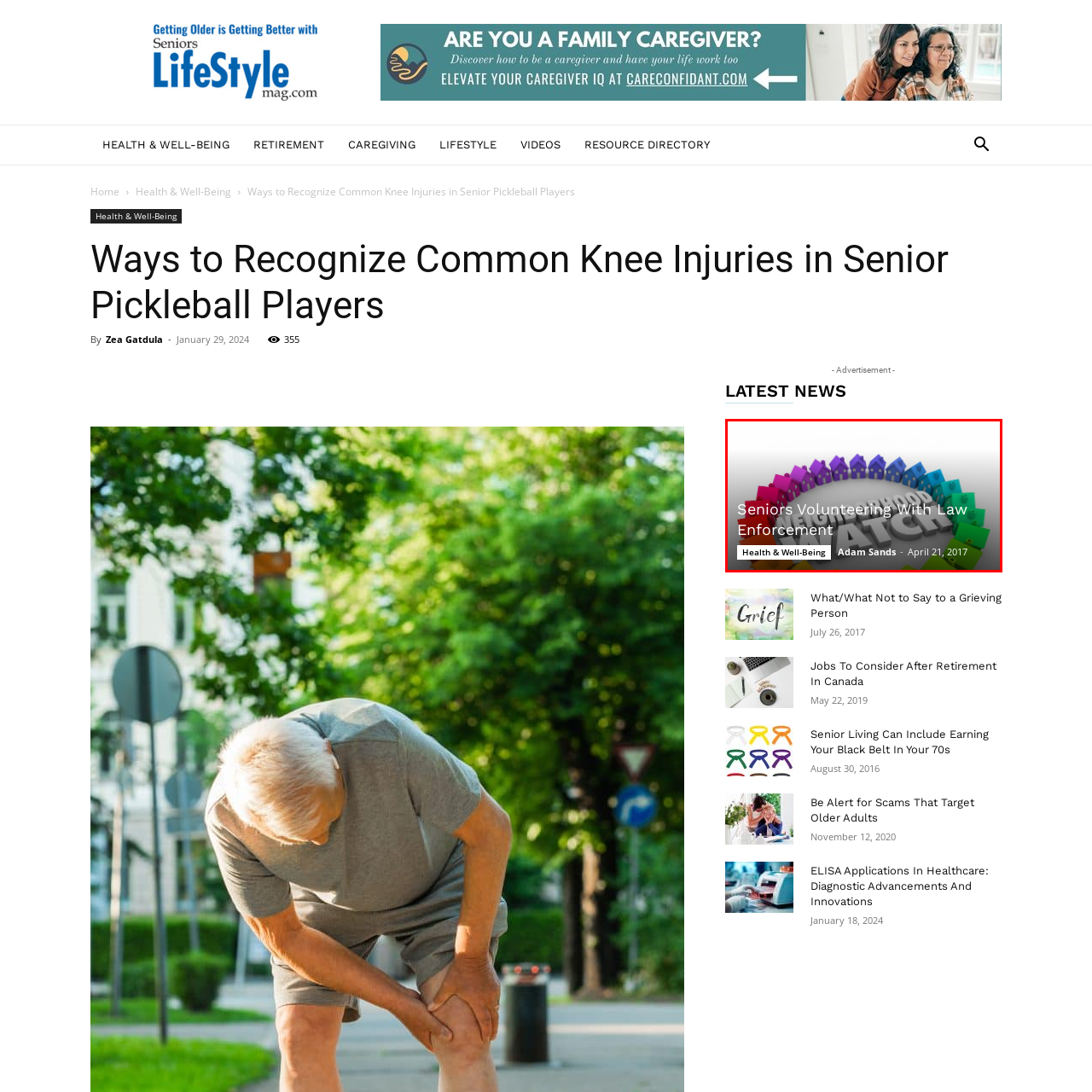Who is the author of the article?
Review the image inside the red bounding box and give a detailed answer.

The author's name can be found in the metadata section, which explicitly states 'Adam Sands' as the author of the article.